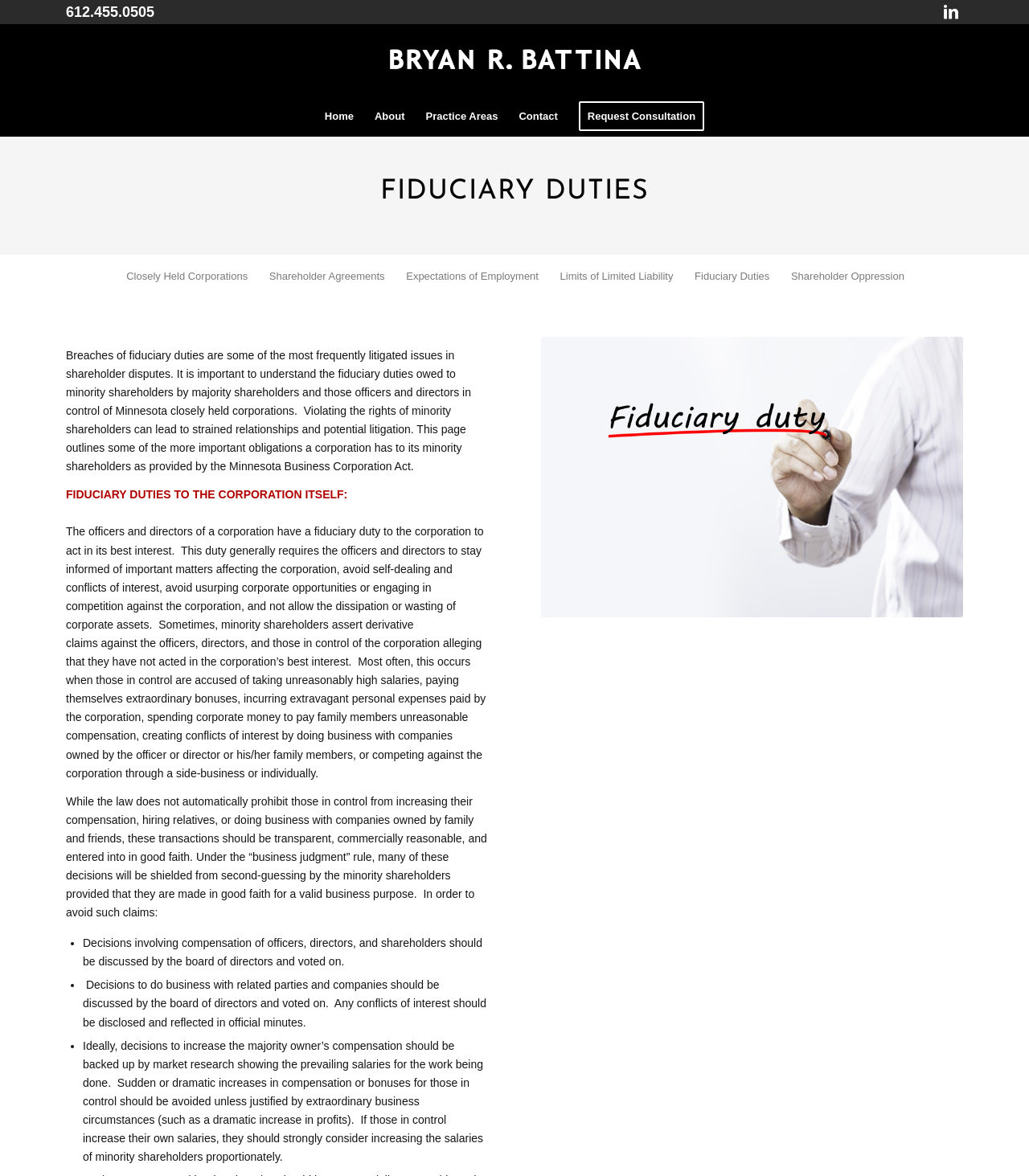Locate the bounding box coordinates of the element you need to click to accomplish the task described by this instruction: "Learn about Fiduciary Duties".

[0.665, 0.228, 0.756, 0.243]